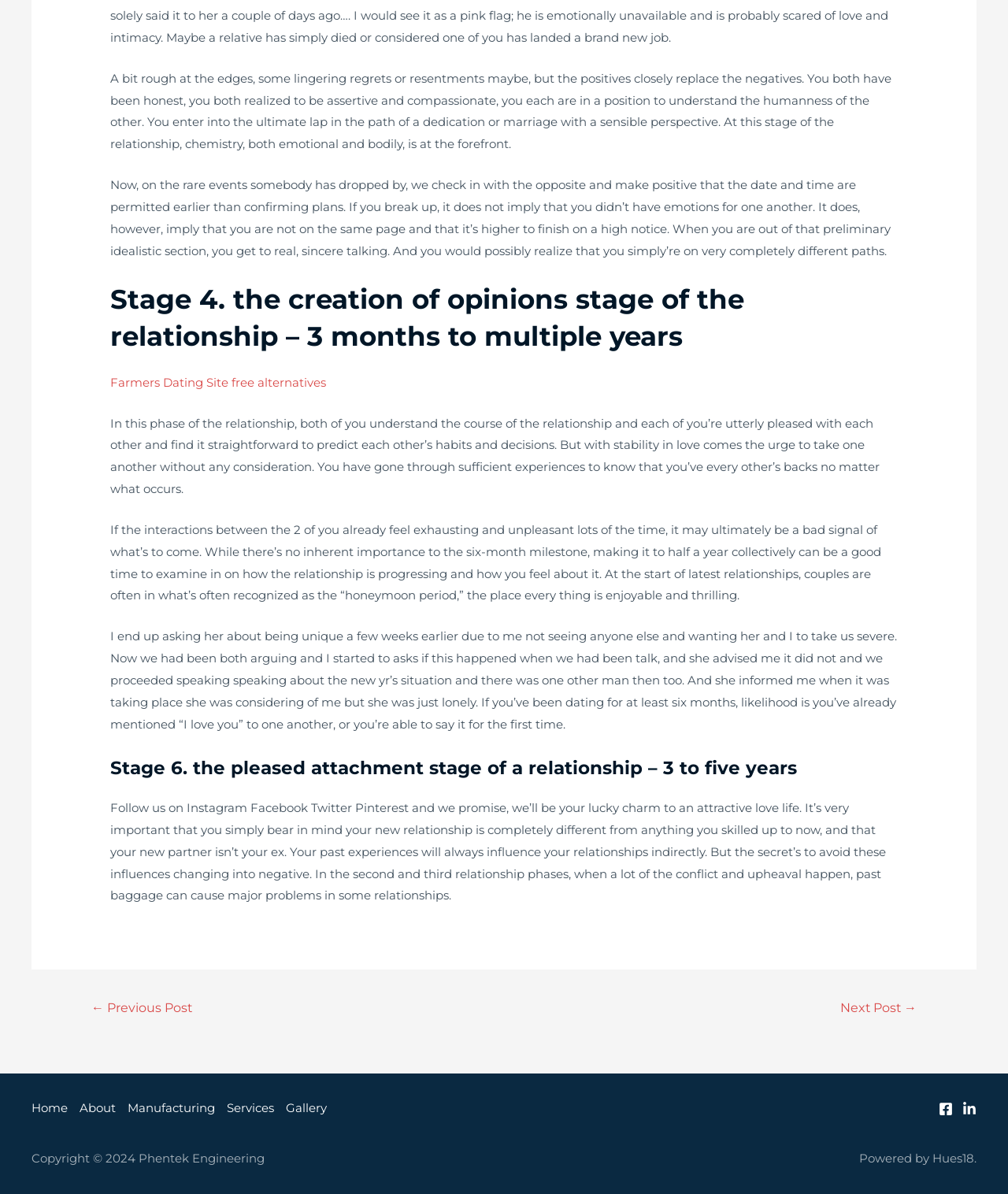Based on the provided description, "Home", find the bounding box of the corresponding UI element in the screenshot.

[0.031, 0.919, 0.073, 0.937]